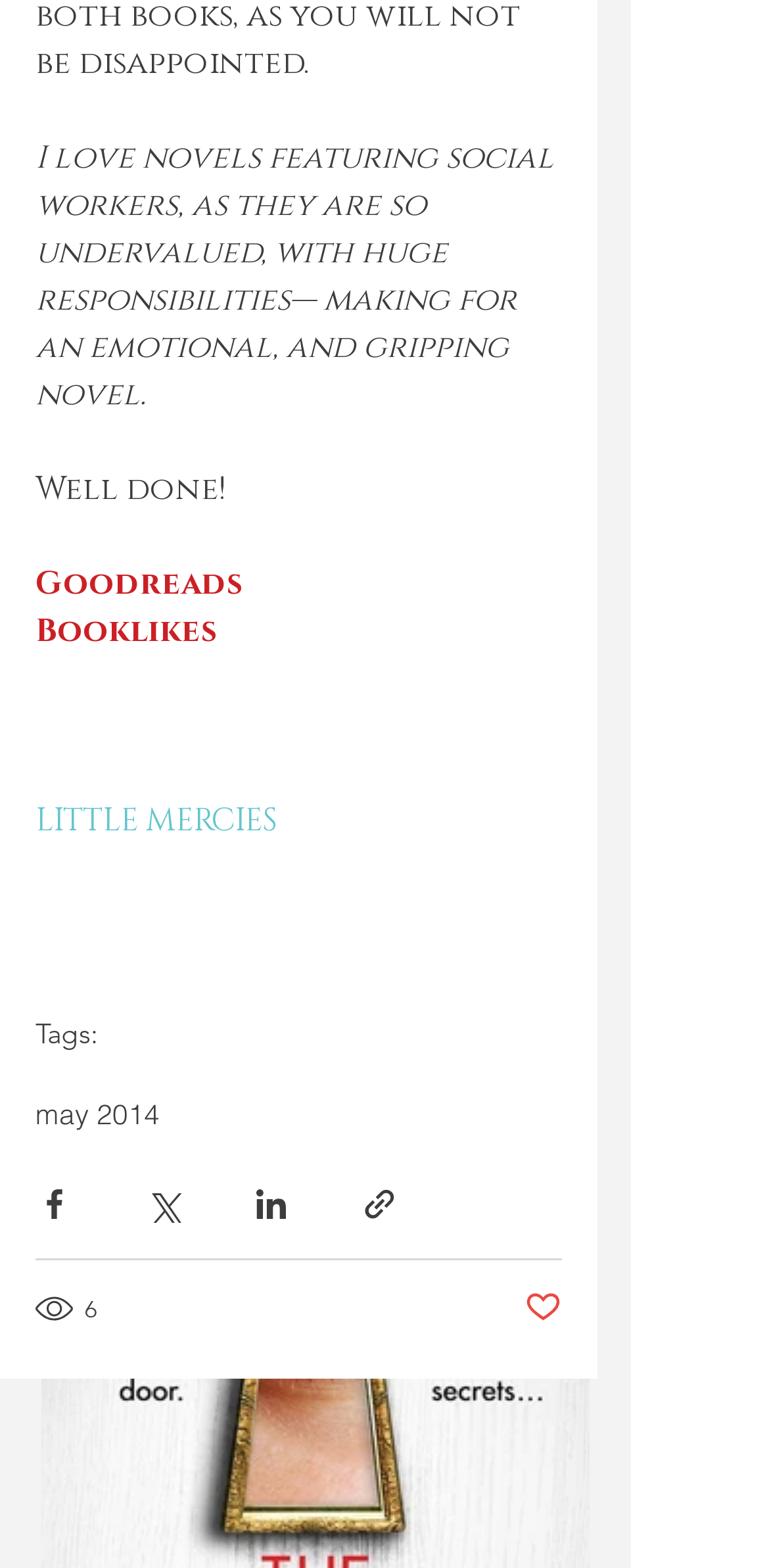Determine the bounding box coordinates of the section to be clicked to follow the instruction: "Click on the 'LITTLE MERCIES' link". The coordinates should be given as four float numbers between 0 and 1, formatted as [left, top, right, bottom].

[0.046, 0.509, 0.359, 0.537]